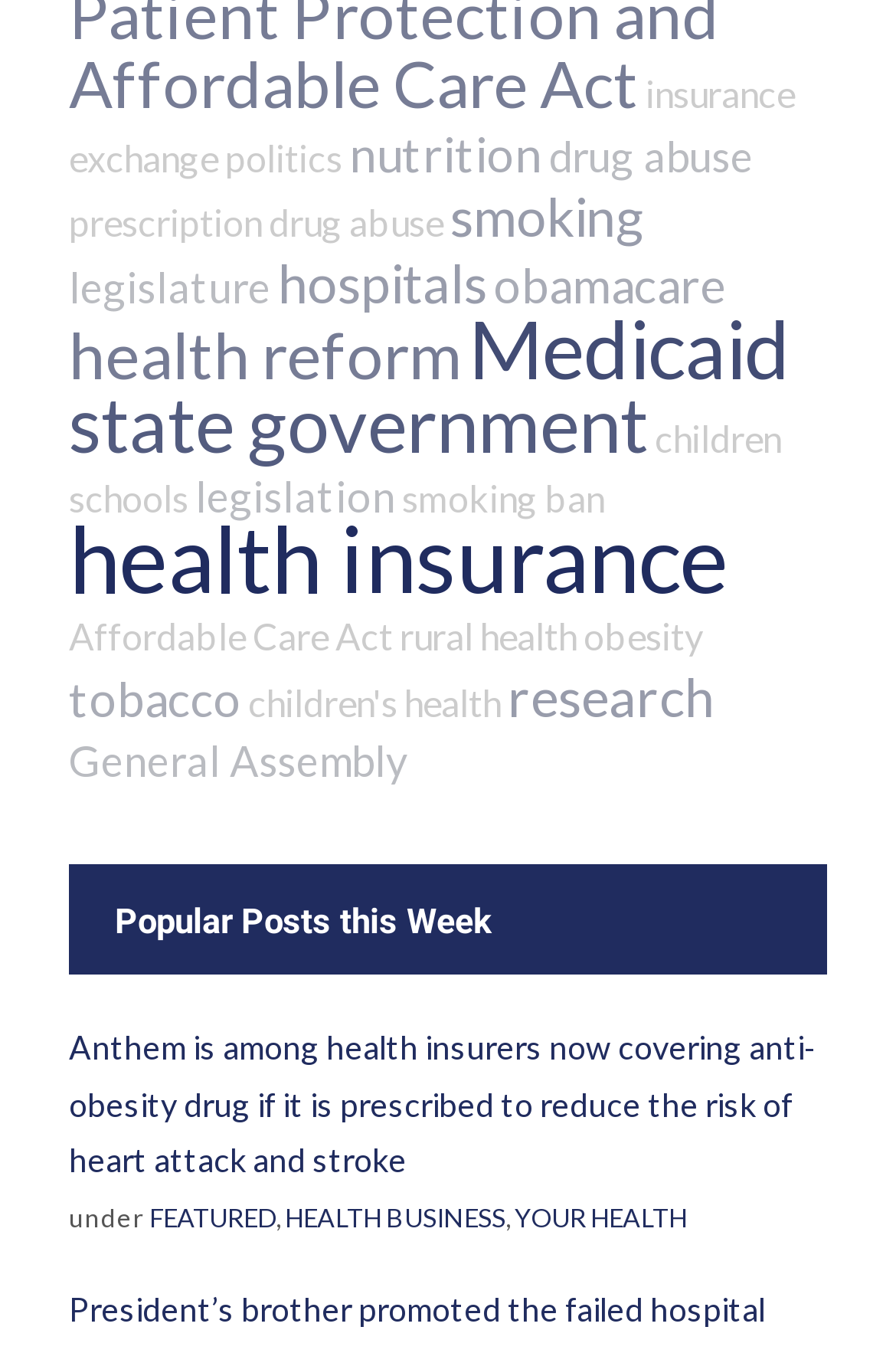Identify the bounding box coordinates for the region to click in order to carry out this instruction: "learn about health reform". Provide the coordinates using four float numbers between 0 and 1, formatted as [left, top, right, bottom].

[0.077, 0.233, 0.515, 0.291]